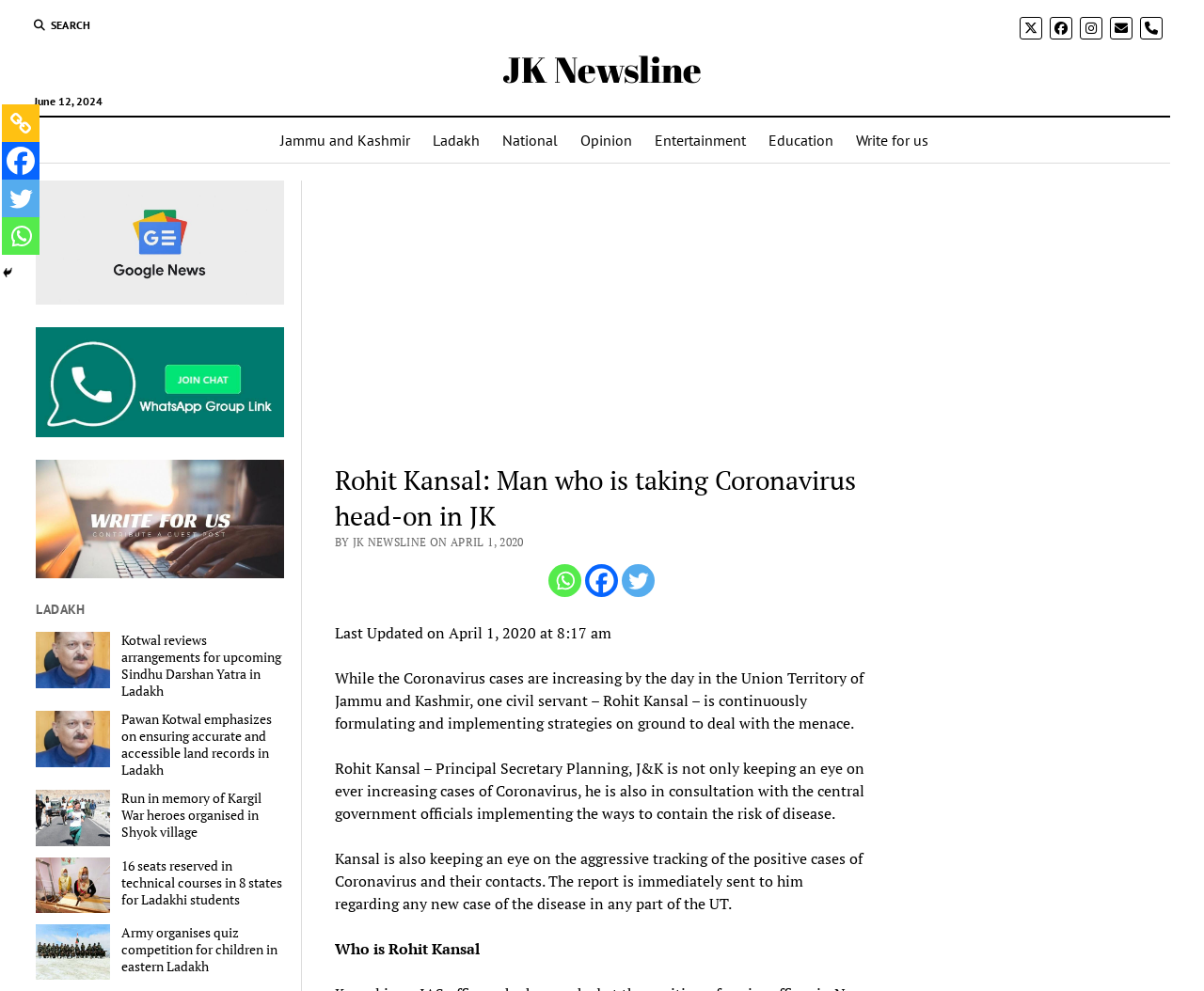What are the social media platforms available for sharing the article?
Answer the question in a detailed and comprehensive manner.

The answer can be found by looking at the links available at the bottom of the article, which include Facebook, Twitter, and Whatsapp, allowing users to share the article on these social media platforms.